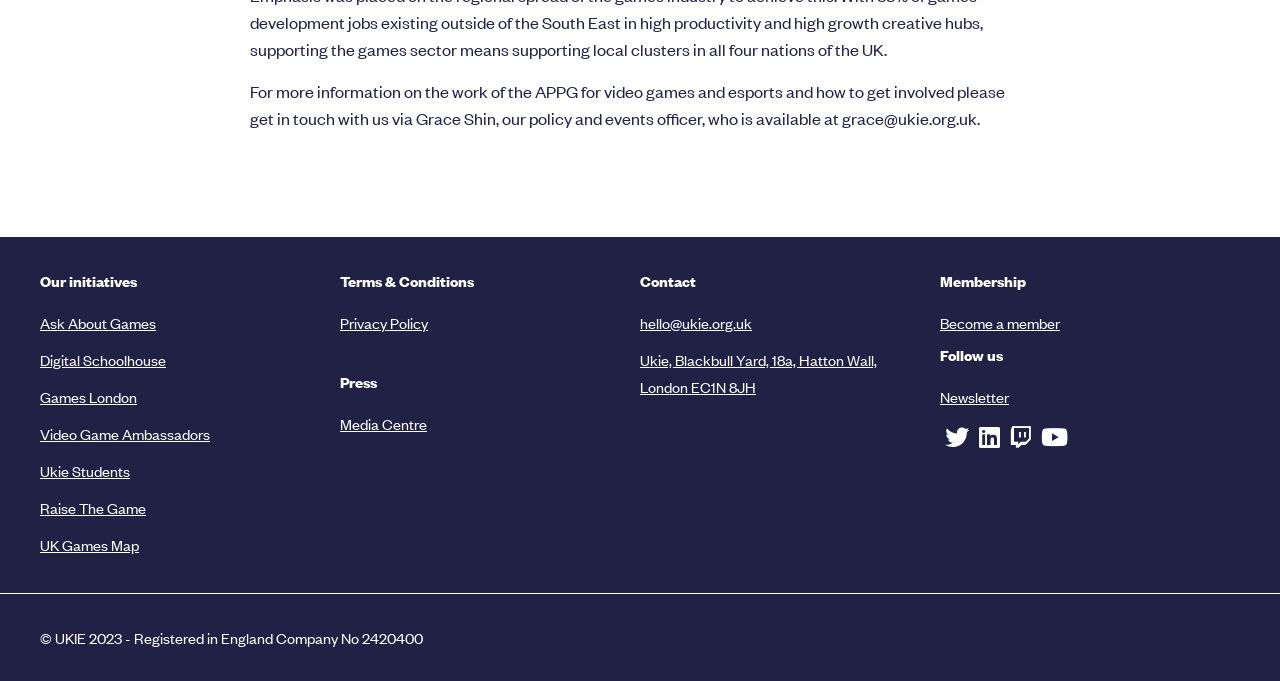Identify the bounding box for the given UI element using the description provided. Coordinates should be in the format (top-left x, top-left y, bottom-right x, bottom-right y) and must be between 0 and 1. Here is the description: hello@ukie.org.uk

[0.5, 0.446, 0.688, 0.5]